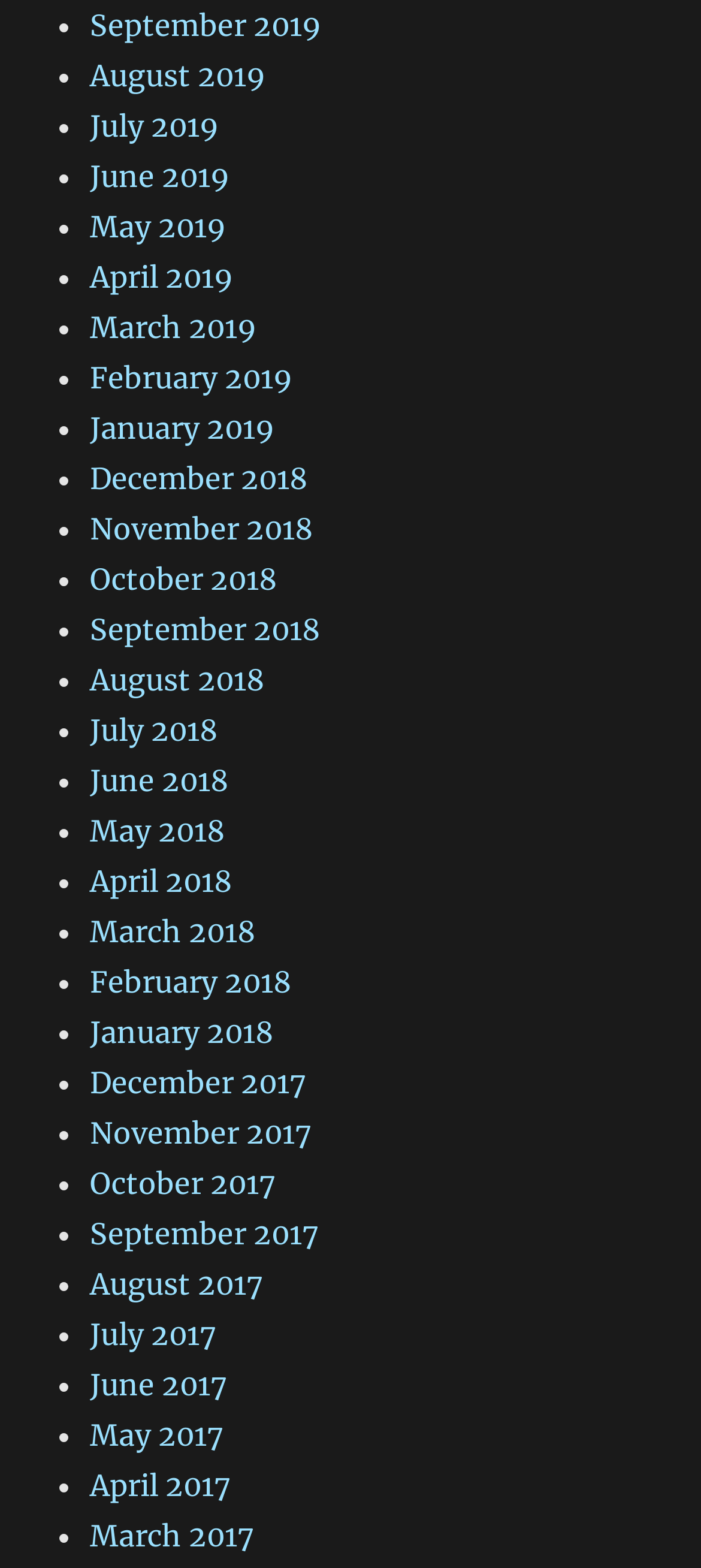Please examine the image and provide a detailed answer to the question: What is the earliest month listed?

By examining the list of links, I can see that the earliest month listed is December 2017, which is located at the bottom of the list.